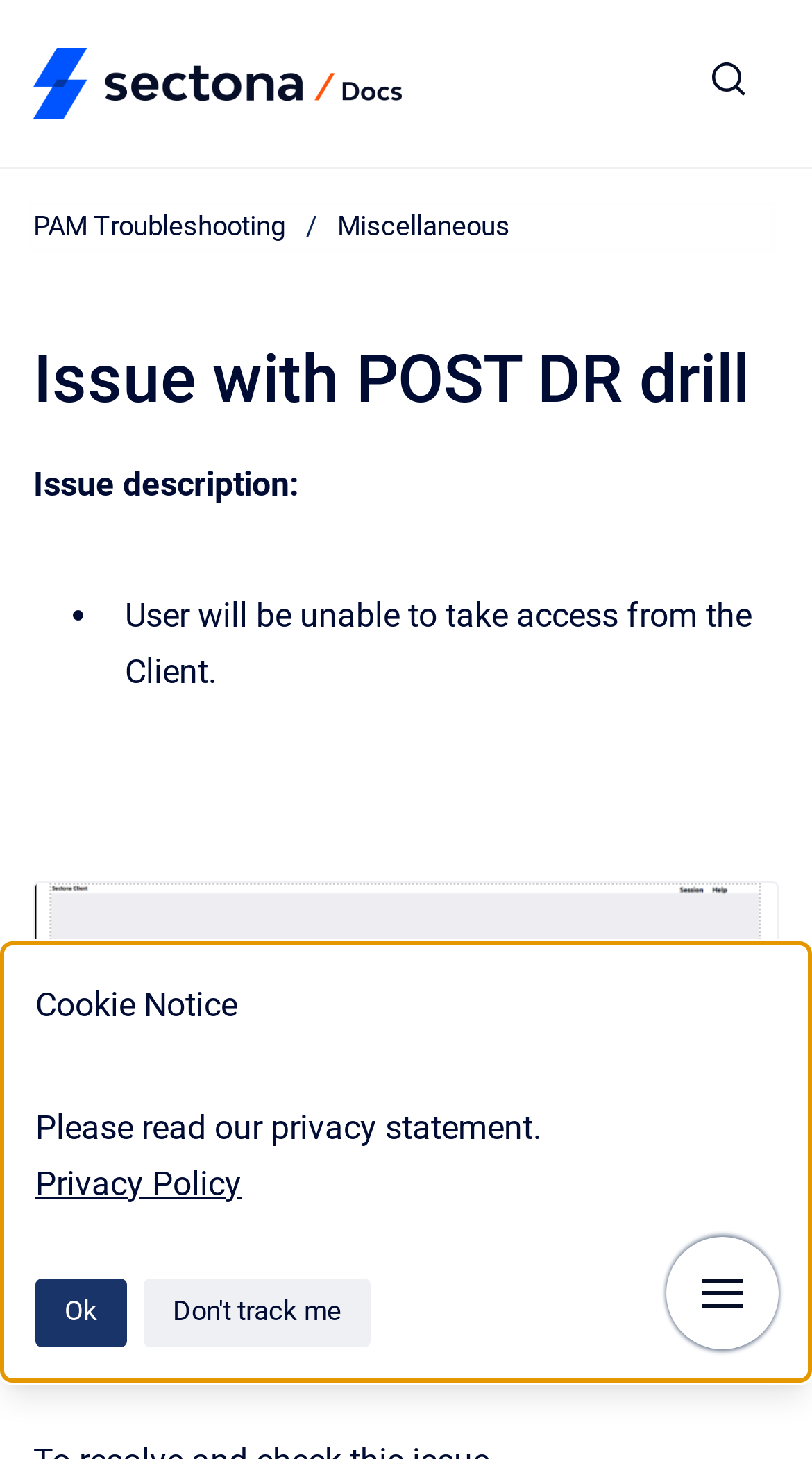Locate the bounding box coordinates of the element I should click to achieve the following instruction: "show navigation".

[0.821, 0.848, 0.959, 0.925]